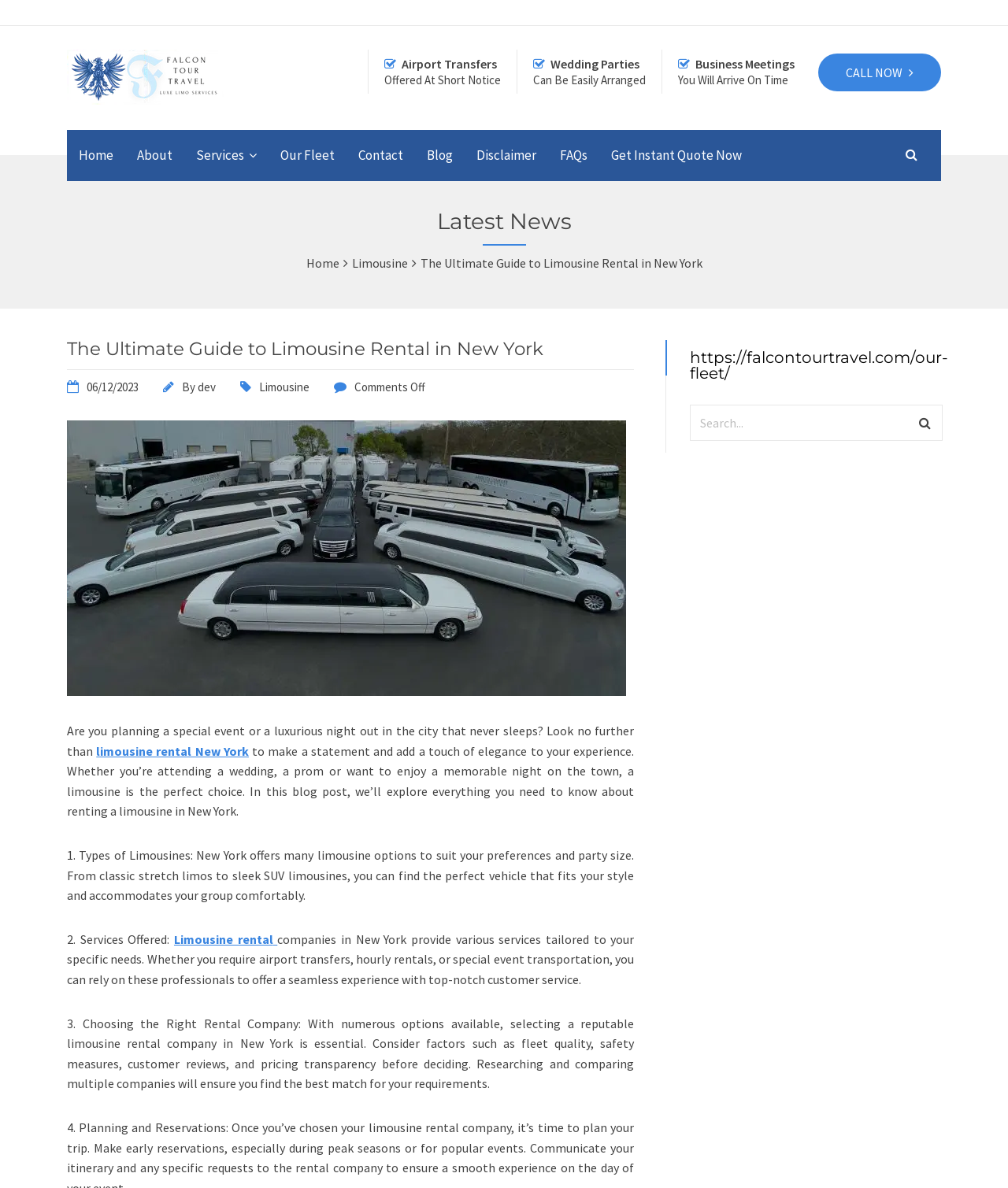Give a detailed account of the webpage's layout and content.

This webpage is about limousine rental services in New York, with a focus on providing a luxurious and elegant experience. At the top, there is a logo of "Falcon Tour & Travel" with a link to the company's website, accompanied by a phone number link "CALL NOW". Below this, there are three sections highlighting the services offered: "Airport Transfers", "Wedding Parties", and "Business Meetings", each with a brief description.

The main content of the page is divided into sections, starting with a heading "Latest News" followed by a list of links to recent articles, including "Home", "Limousine", and "The Ultimate Guide to Limousine Rental in New York". The latter link is also a heading that introduces a lengthy article about limousine rental in New York.

The article begins with a question about planning a special event or luxurious night out in New York City, and suggests considering limousine rental as an option. It then provides an overview of the benefits of renting a limousine, including the variety of options available and the services offered by rental companies.

The article is divided into three sections: "Types of Limousines", "Services Offered", and "Choosing the Right Rental Company". Each section provides detailed information about the different types of limousines available, the services offered by rental companies, and the factors to consider when selecting a rental company.

On the right side of the page, there is a sidebar with links to various pages, including "Home", "About", "Services", "Our Fleet", "Contact", "Blog", "Disclaimer", and "FAQs". There is also a search box with a prompt to "Search...".

At the bottom of the page, there is a link to a blog post about limousine rental near me, accompanied by an image. The post provides more information about renting a limousine in New York, including the benefits and services offered.